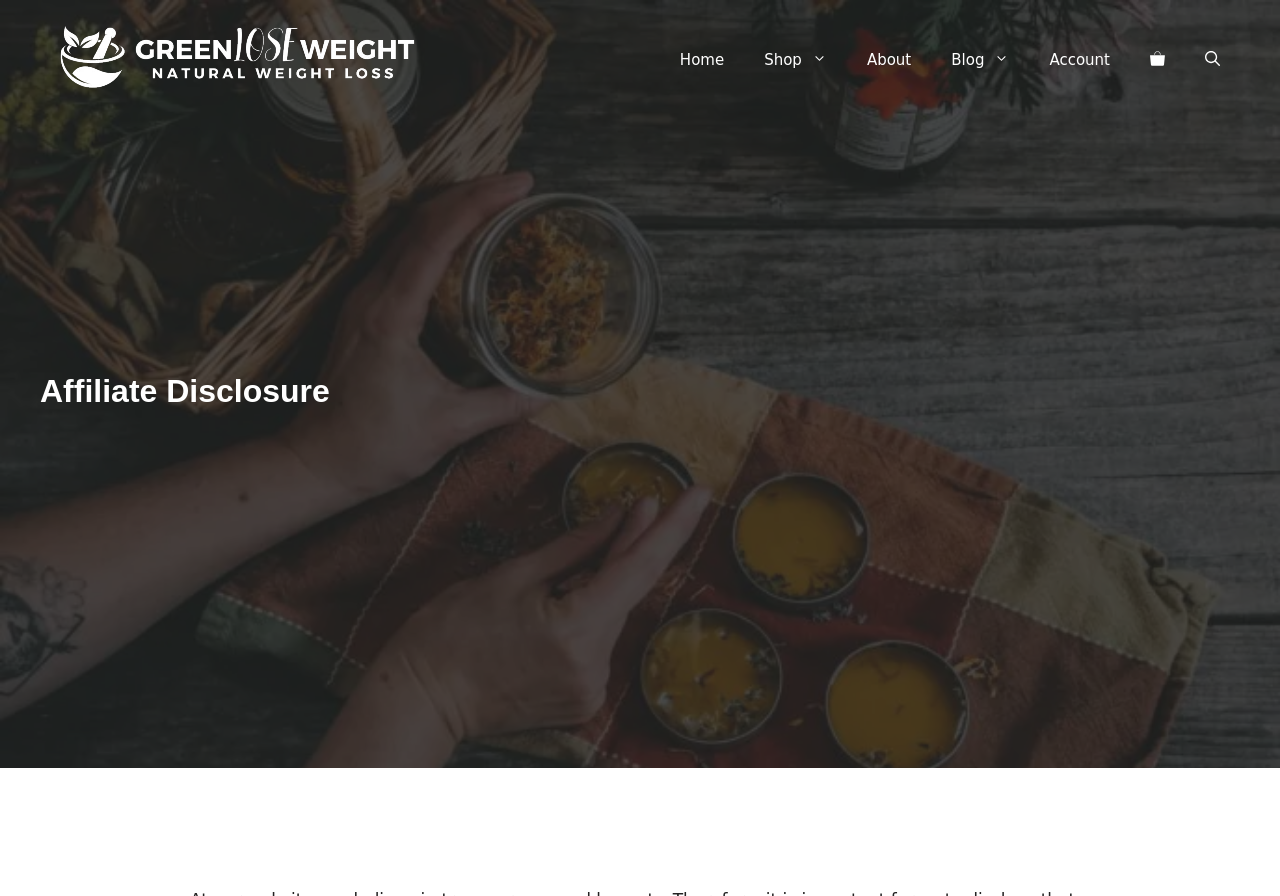Please identify the bounding box coordinates of where to click in order to follow the instruction: "open search".

[0.926, 0.033, 0.969, 0.1]